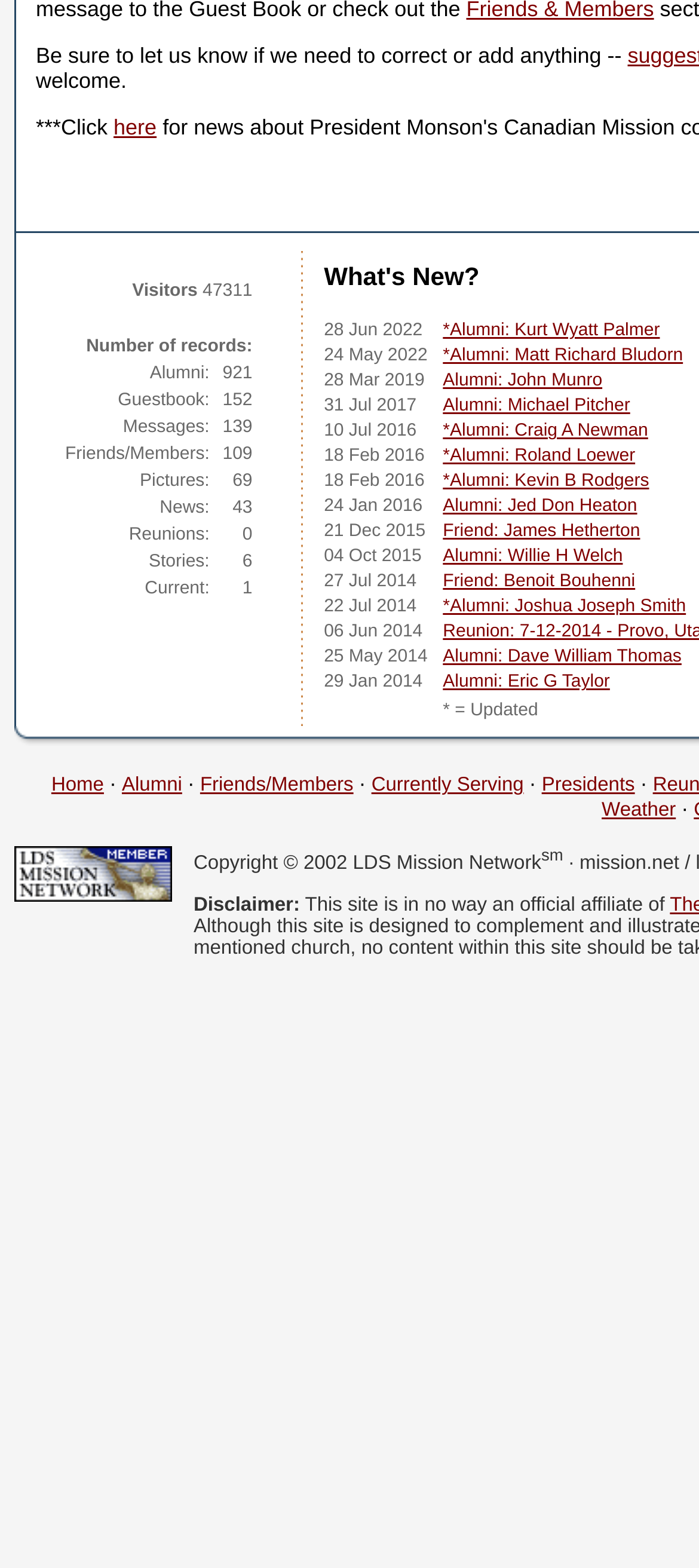Please determine the bounding box of the UI element that matches this description: Presidents. The coordinates should be given as (top-left x, top-left y, bottom-right x, bottom-right y), with all values between 0 and 1.

[0.775, 0.494, 0.908, 0.508]